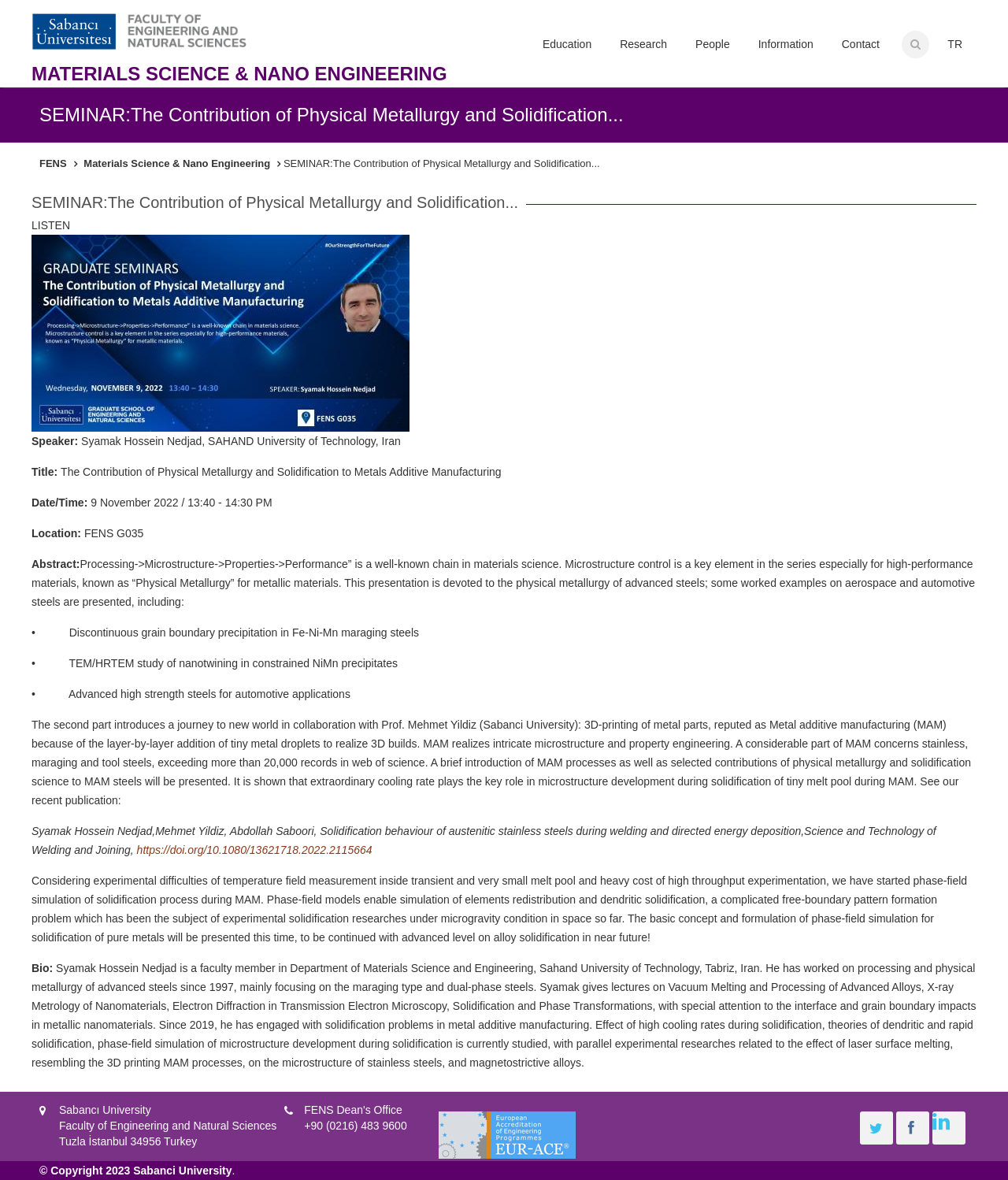Locate the bounding box coordinates of the segment that needs to be clicked to meet this instruction: "Click the 'Education' link".

[0.524, 0.0, 0.601, 0.074]